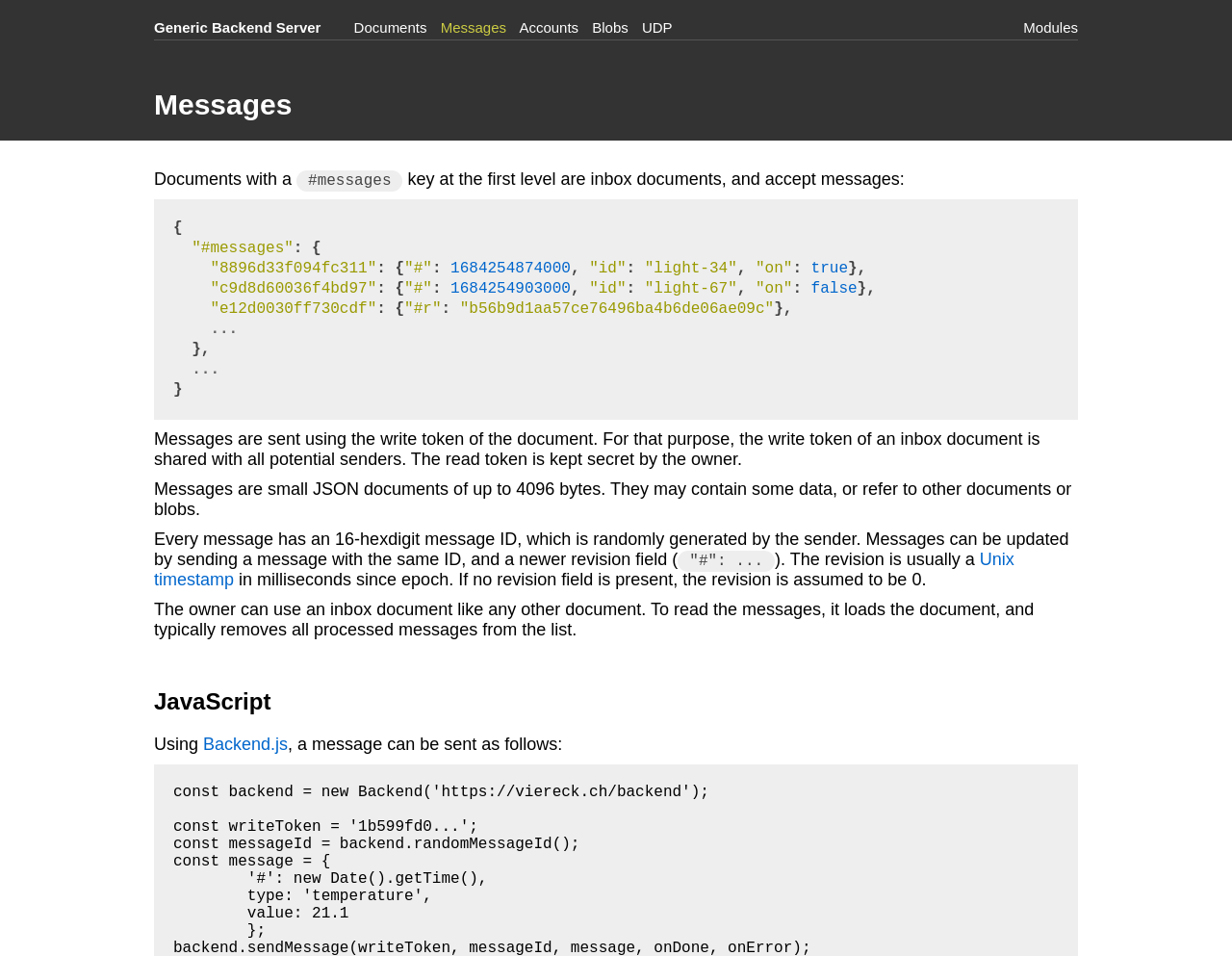Answer the question briefly using a single word or phrase: 
What is kept secret by the owner of an inbox document?

The read token